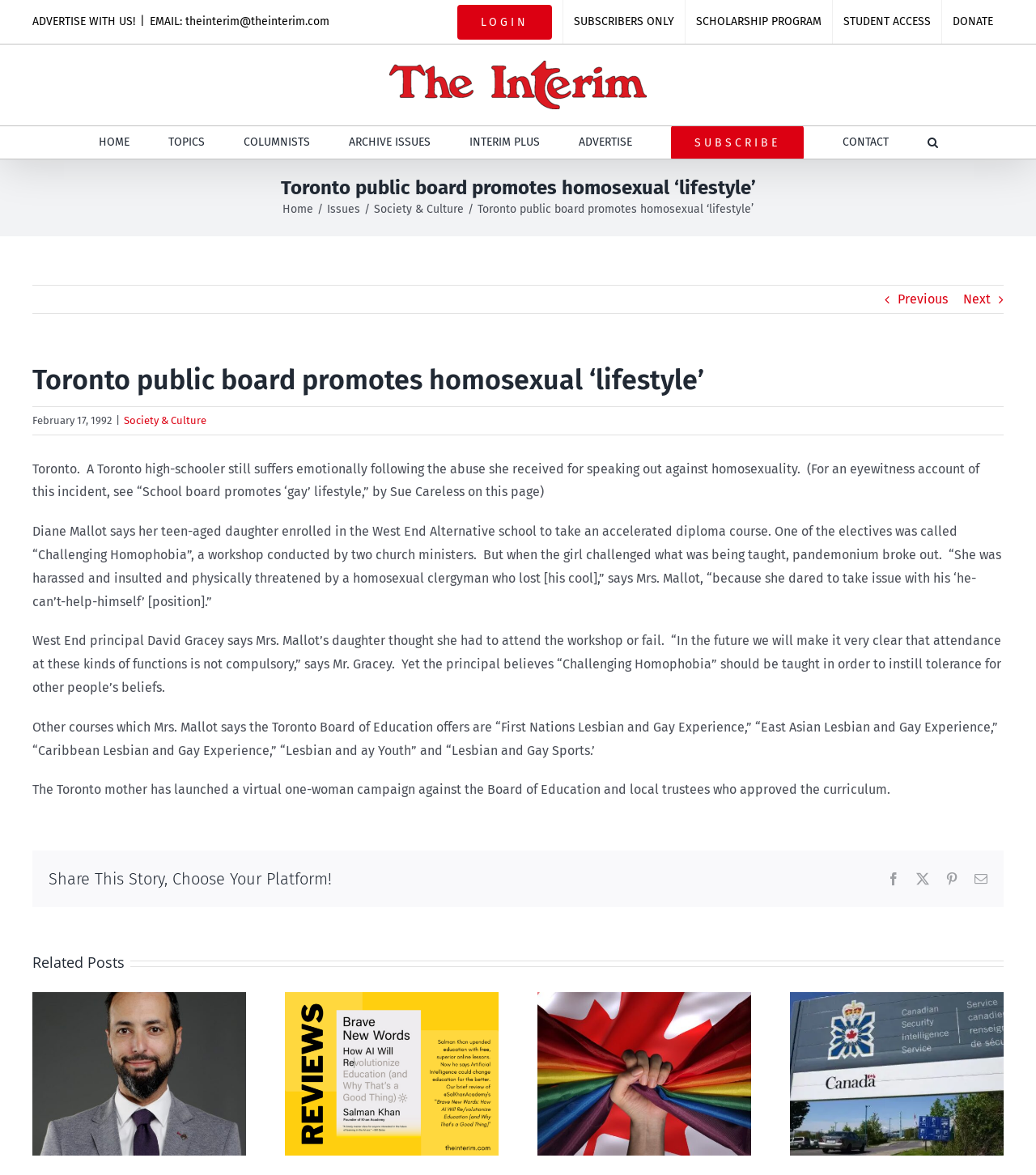Provide a brief response in the form of a single word or phrase:
What is the topic of the workshop that caused controversy?

Challenging Homophobia